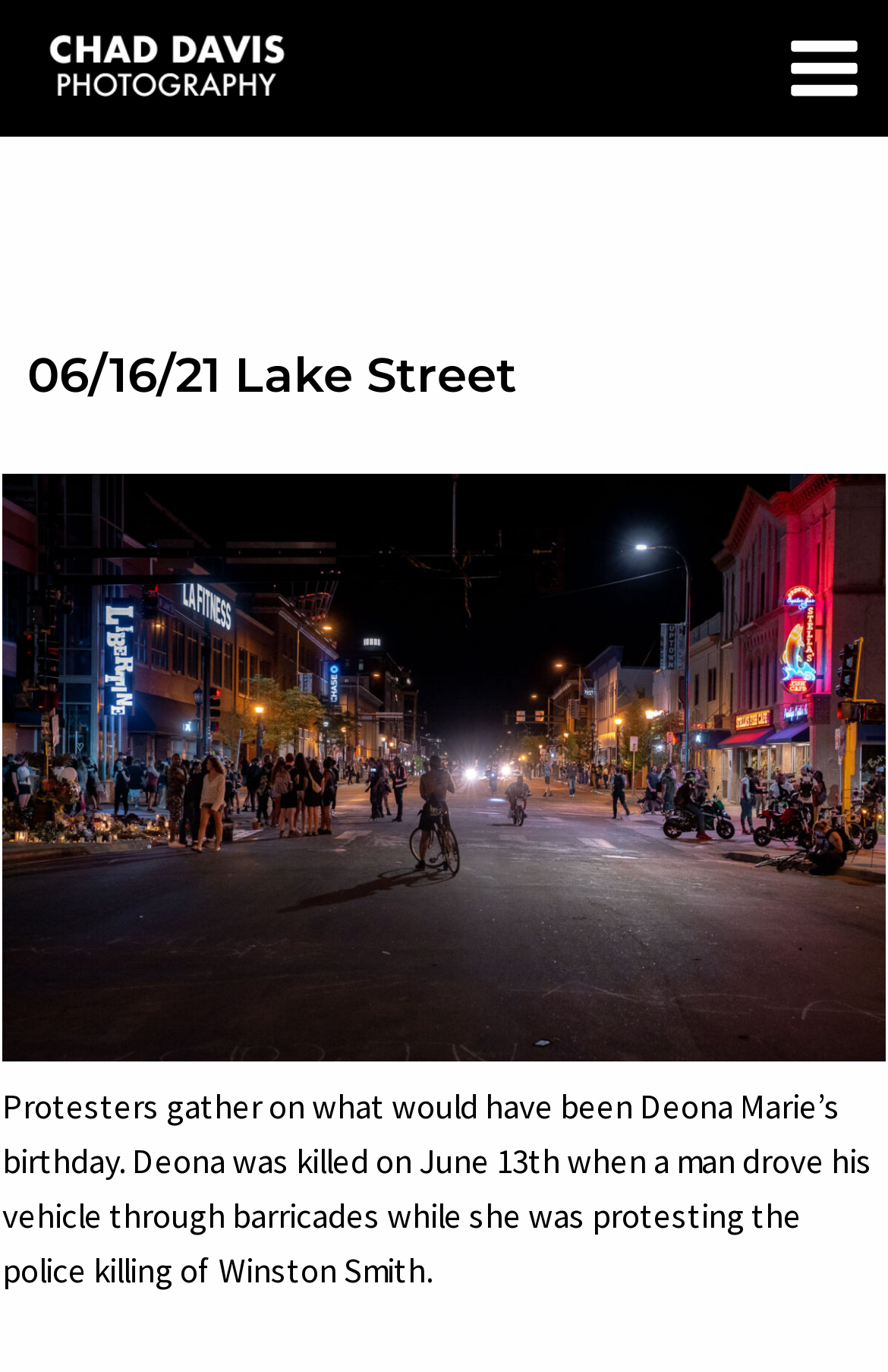What is the purpose of the main menu button?
Provide an in-depth and detailed explanation in response to the question.

The main menu button is located at the top-right corner of the webpage, and it is likely that clicking on it will expand the menu to show more options, given its 'expanded: False' state.